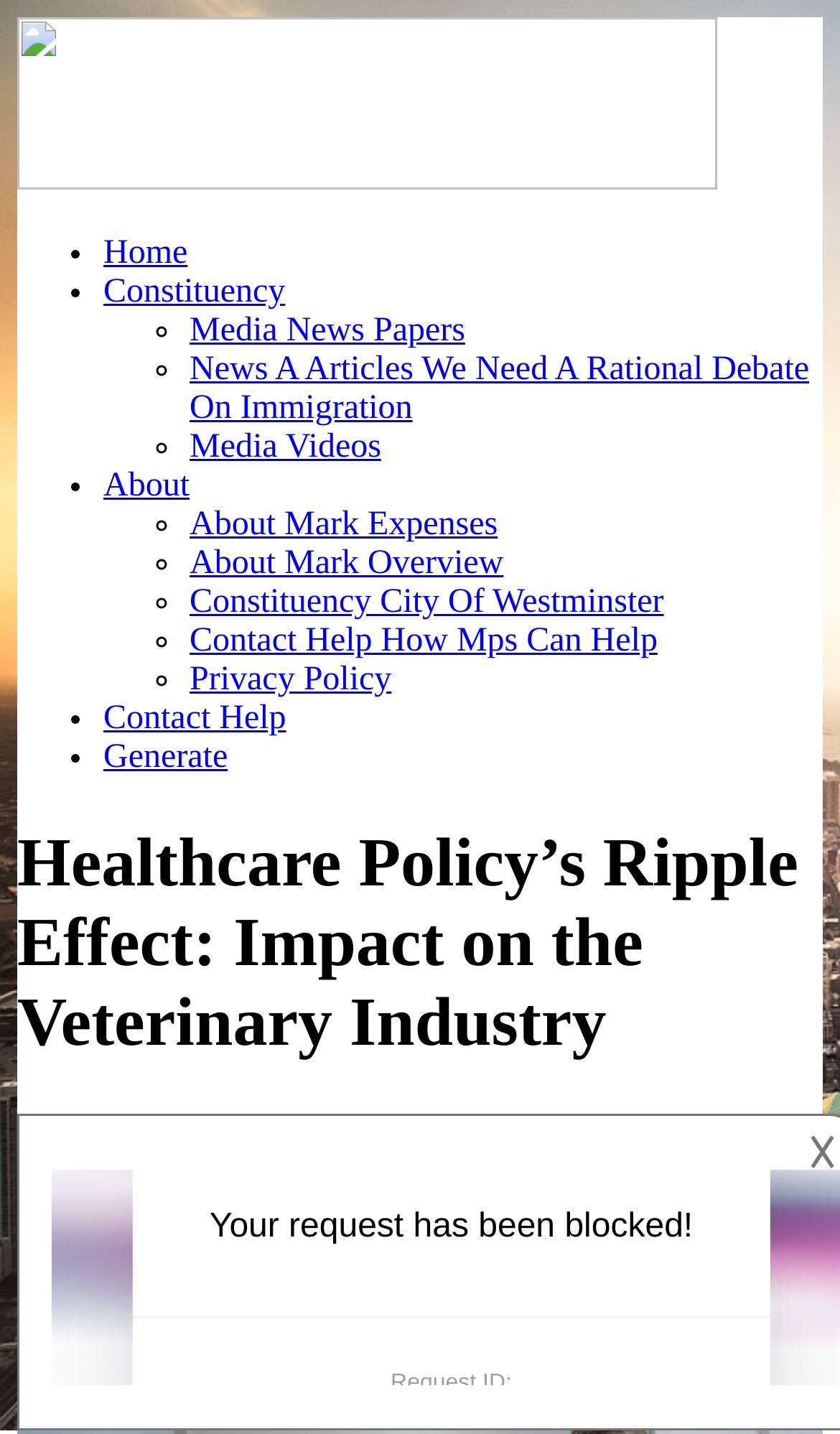Please determine the bounding box coordinates of the clickable area required to carry out the following instruction: "contact help". The coordinates must be four float numbers between 0 and 1, represented as [left, top, right, bottom].

[0.226, 0.434, 0.783, 0.46]